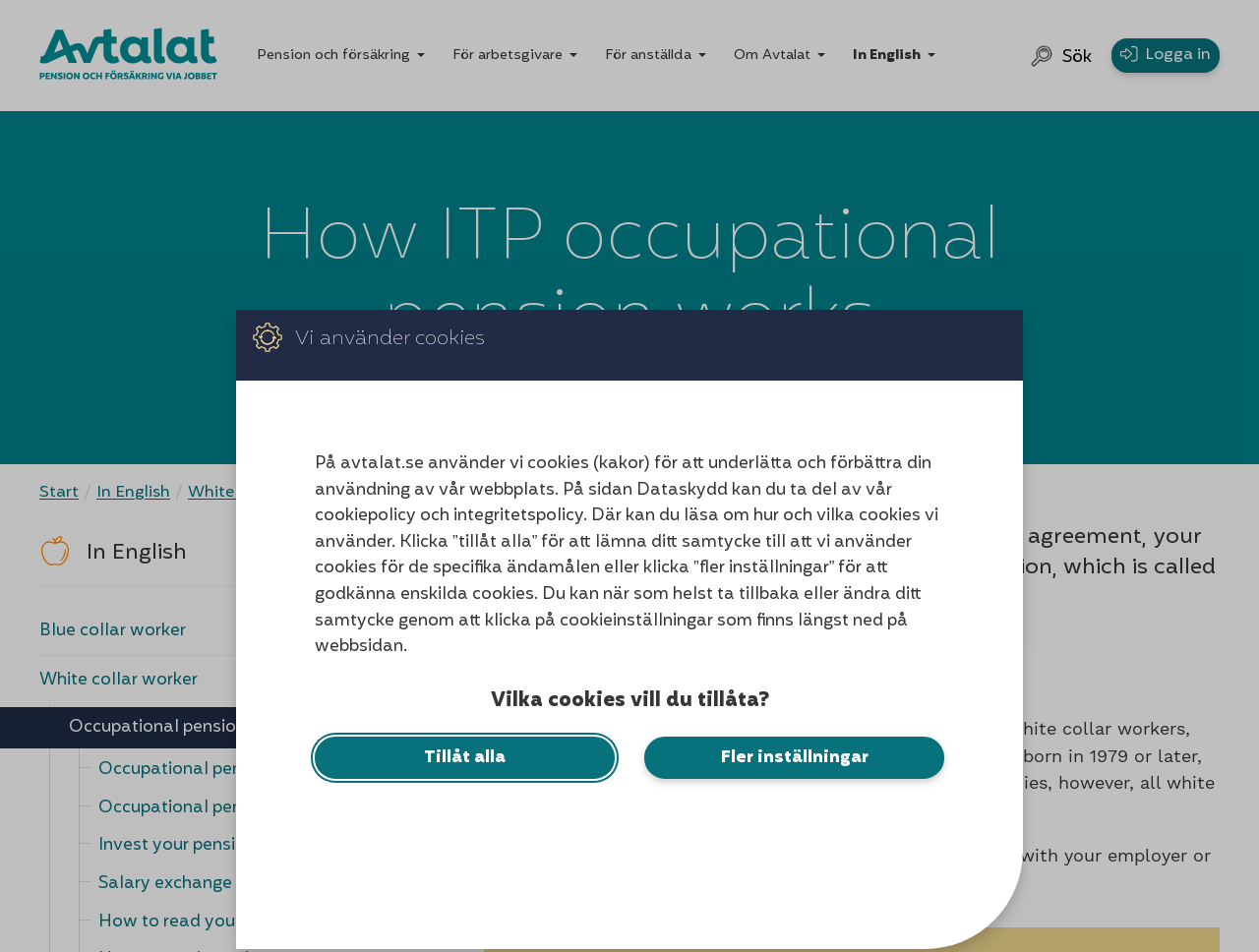What is the purpose of the 'Öppna Sök' button?
Please provide a detailed answer to the question.

The 'Öppna Sök' button is located at the top right corner of the webpage, and its purpose is to open a search function, allowing users to search for specific content on the webpage.